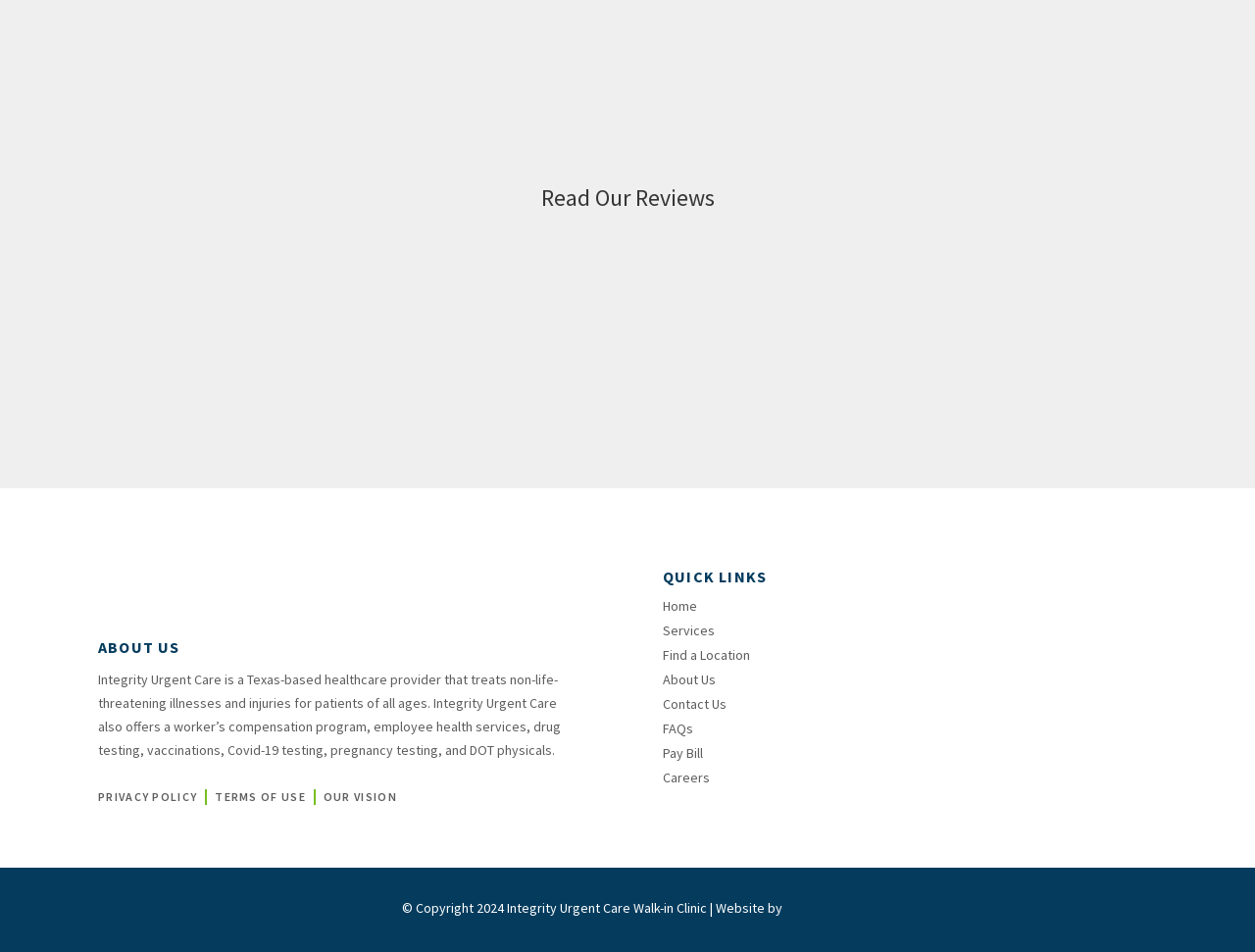Pinpoint the bounding box coordinates of the clickable area needed to execute the instruction: "Visit the home page". The coordinates should be specified as four float numbers between 0 and 1, i.e., [left, top, right, bottom].

[0.528, 0.627, 0.622, 0.647]